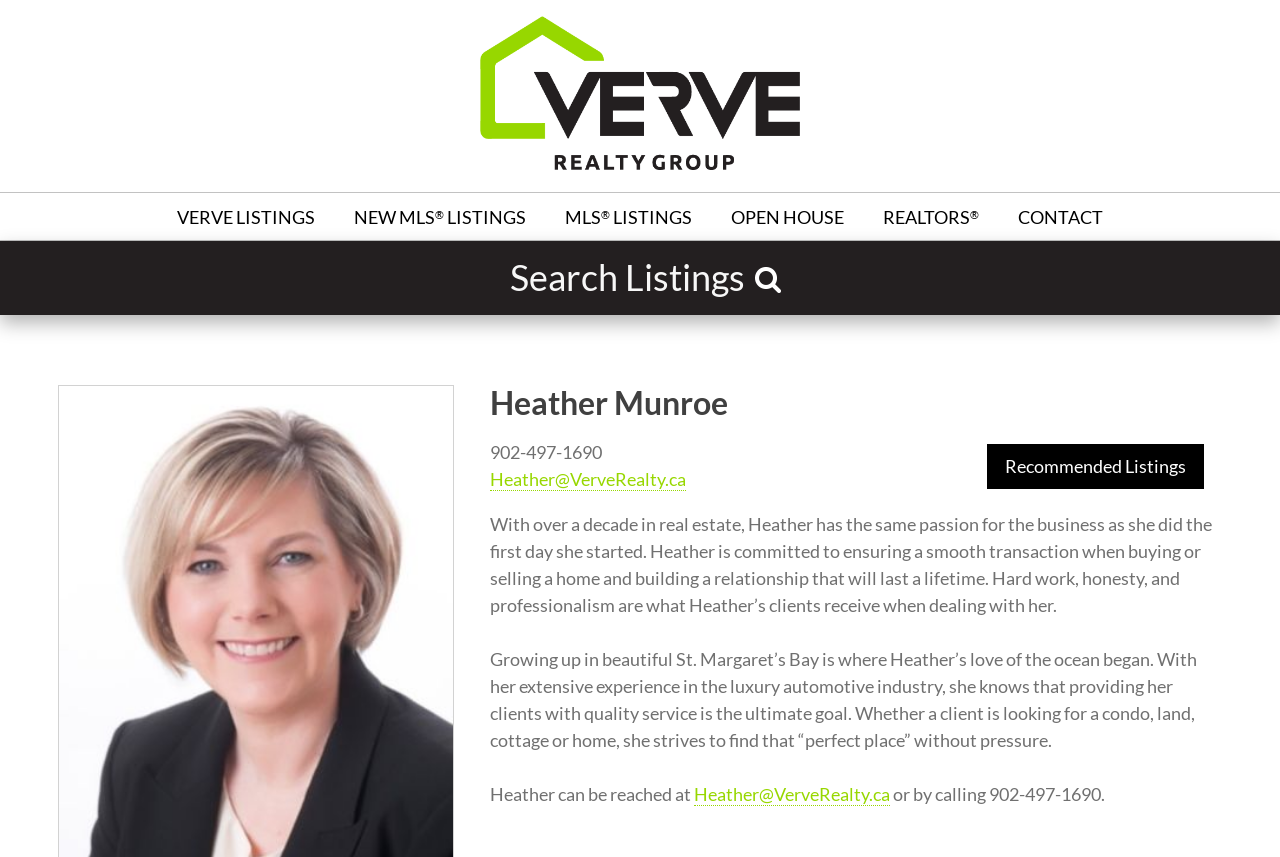Determine the bounding box coordinates for the element that should be clicked to follow this instruction: "View recommended listings". The coordinates should be given as four float numbers between 0 and 1, in the format [left, top, right, bottom].

[0.771, 0.518, 0.941, 0.57]